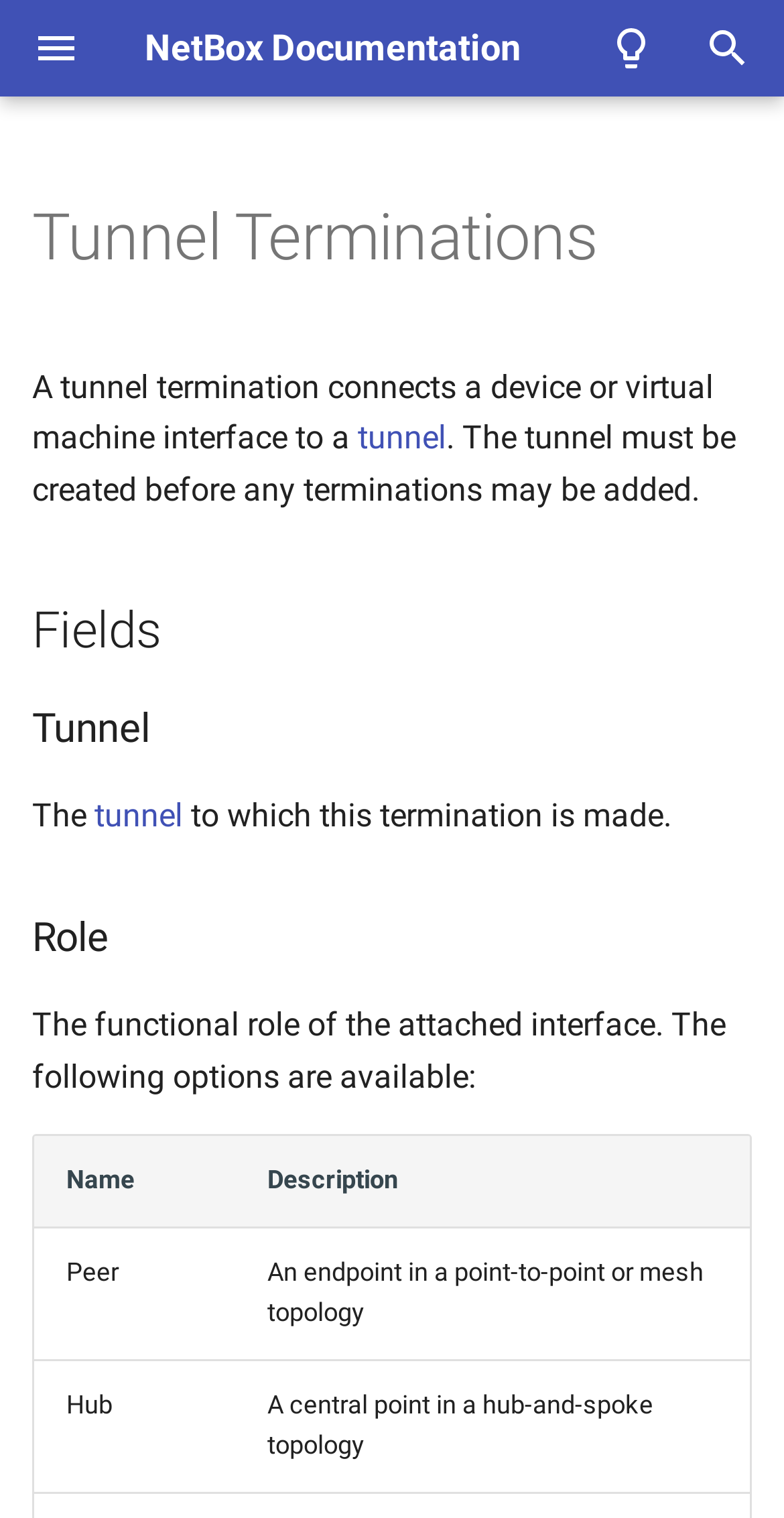Determine the bounding box for the described HTML element: "Skip to content". Ensure the coordinates are four float numbers between 0 and 1 in the format [left, top, right, bottom].

[0.026, 0.024, 0.295, 0.06]